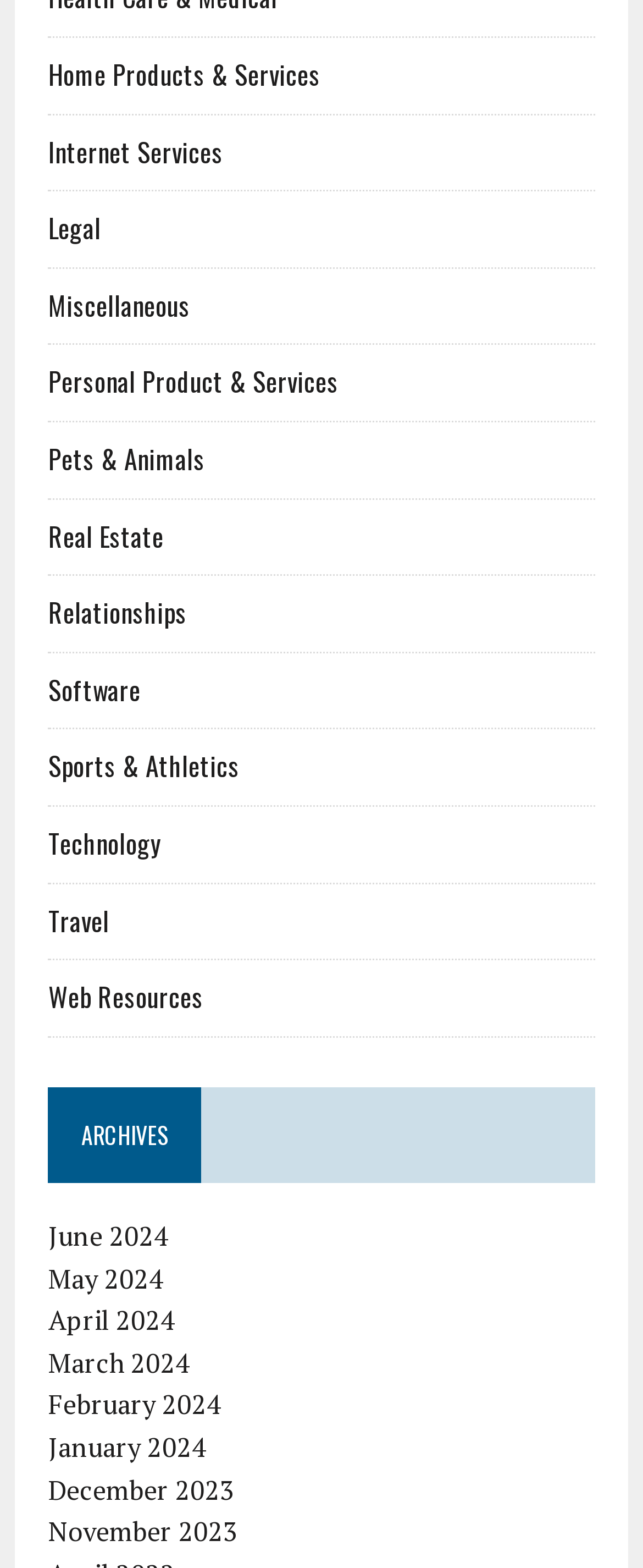What are the main categories listed on the webpage?
Based on the visual content, answer with a single word or a brief phrase.

Various products and services